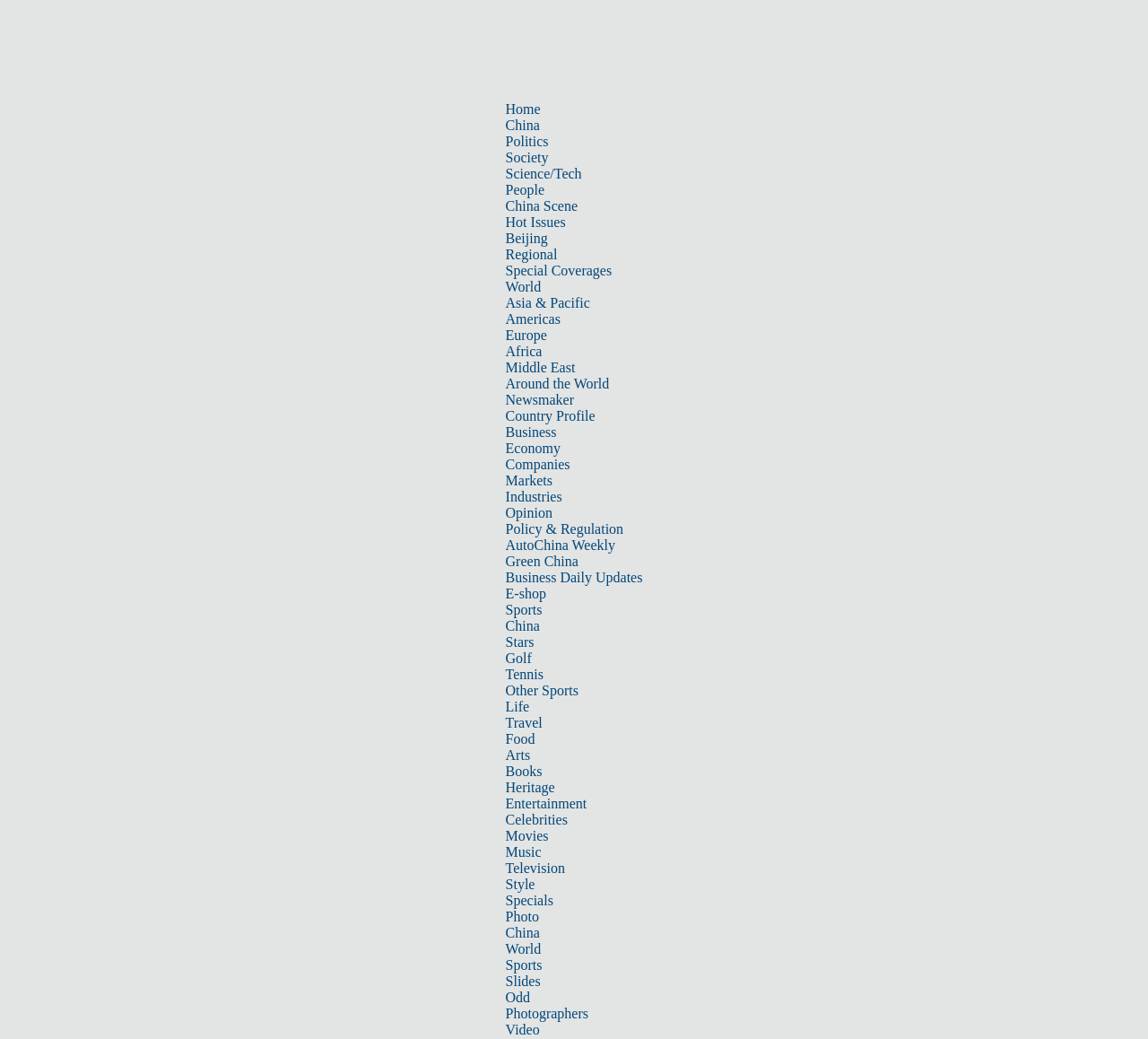Give a full account of the webpage's elements and their arrangement.

The webpage is a news portal with a wide range of categories and subcategories. At the top, there is a row of links including "Home", "China", "Politics", "Society", and many others, which serve as the main navigation menu. These links are positioned horizontally, taking up almost the entire width of the page, and are evenly spaced.

Below the navigation menu, there is a large iframe that occupies most of the page's width and a significant portion of its height. The iframe is positioned at the top-left corner of the page.

The webpage has a comprehensive categorization system, with categories such as "World", "Business", "Sports", "Life", "Entertainment", and "Photo", each with its own set of subcategories. These categories are listed as links, which are arranged horizontally and take up a significant portion of the page's width.

The "World" category has subcategories like "Asia & Pacific", "Americas", "Europe", "Africa", and "Middle East", while the "Business" category has subcategories like "Economy", "Companies", "Markets", and "Industries". Similarly, the "Sports" category has subcategories like "China", "Stars", "Golf", and "Tennis", and the "Life" category has subcategories like "Travel", "Food", "Arts", and "Books".

The "Entertainment" category has subcategories like "Celebrities", "Movies", "Music", and "Television", while the "Photo" category has subcategories like "China", "World", "Sports", and "Slides".

Overall, the webpage has a complex structure with many categories and subcategories, but the layout is organized and easy to navigate.